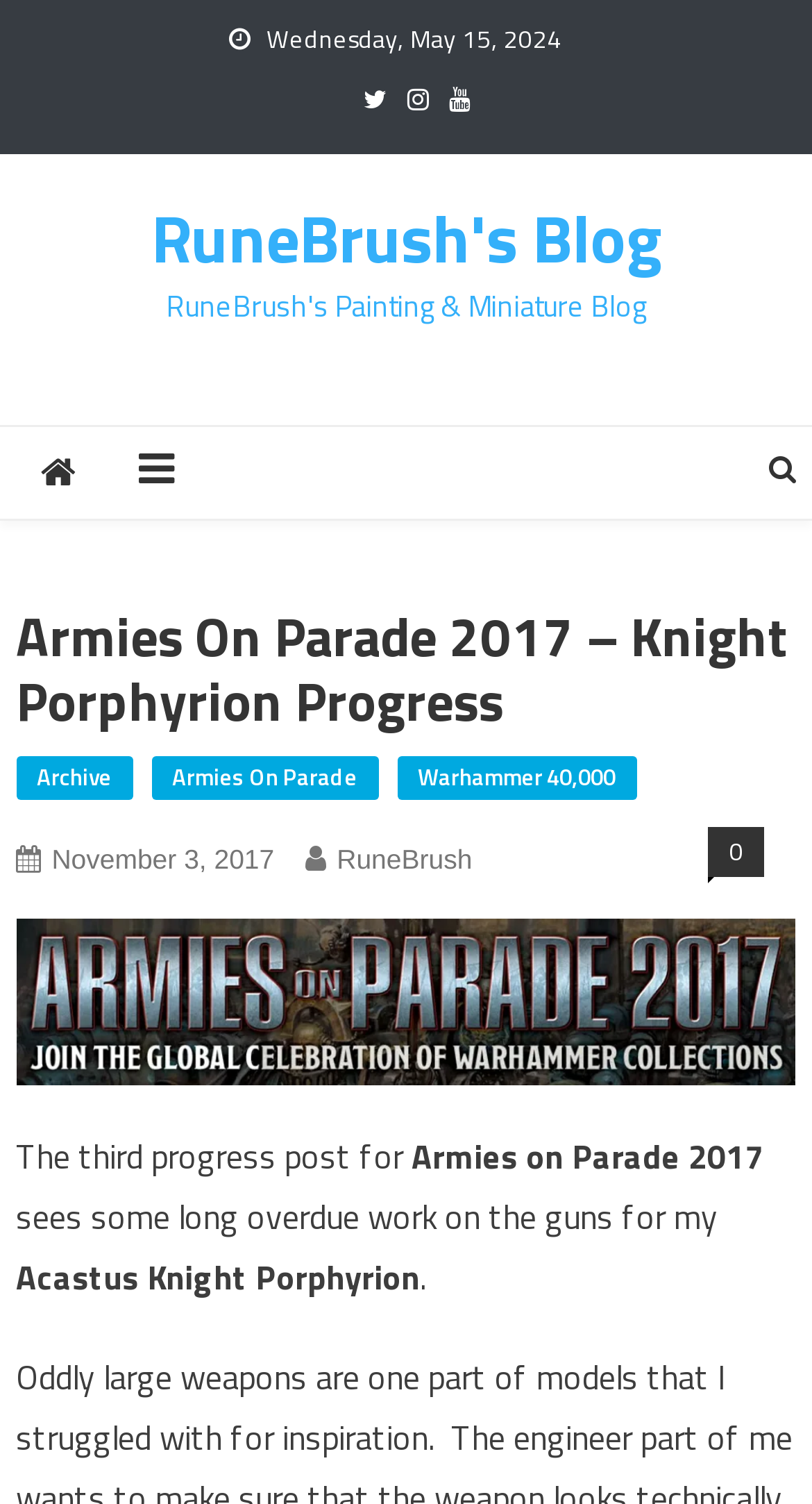What is the date of the blog post?
Give a single word or phrase as your answer by examining the image.

May 15, 2024